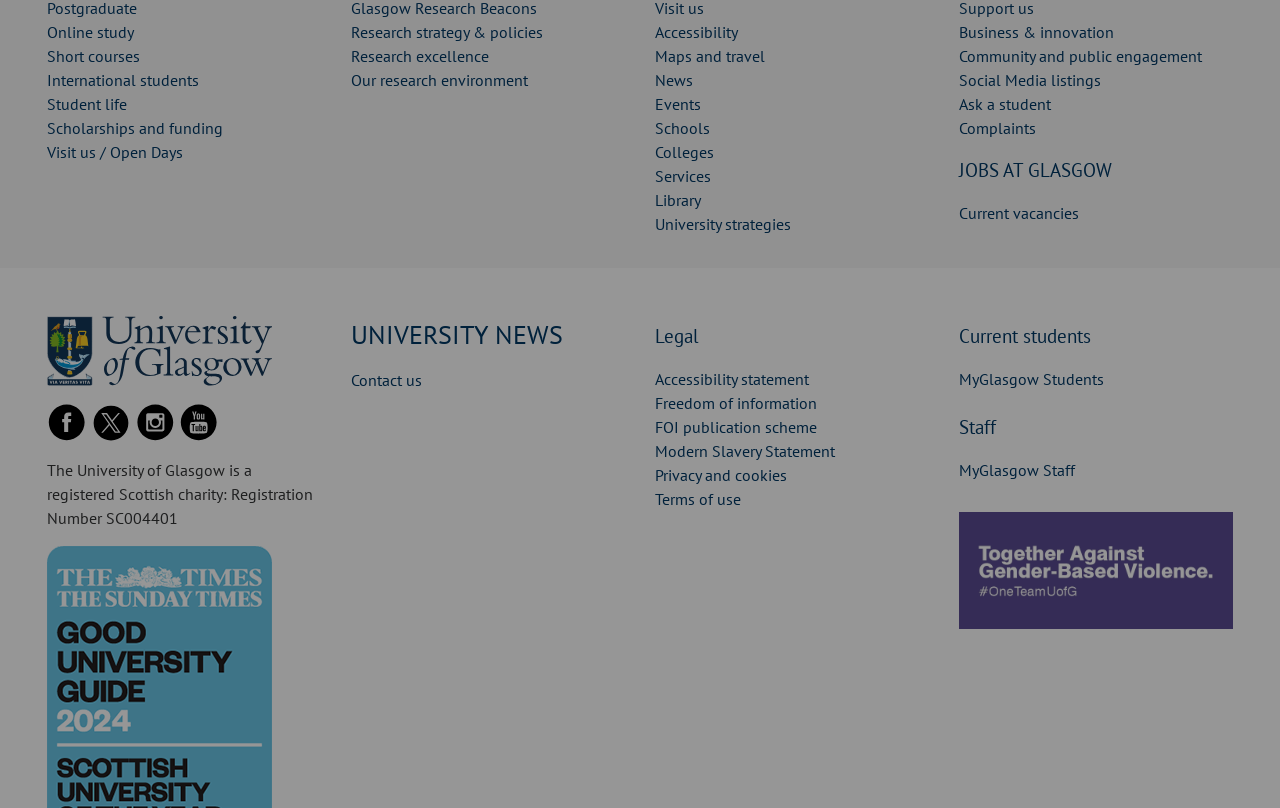Locate the bounding box coordinates of the element's region that should be clicked to carry out the following instruction: "Learn about Research excellence". The coordinates need to be four float numbers between 0 and 1, i.e., [left, top, right, bottom].

[0.274, 0.057, 0.382, 0.082]